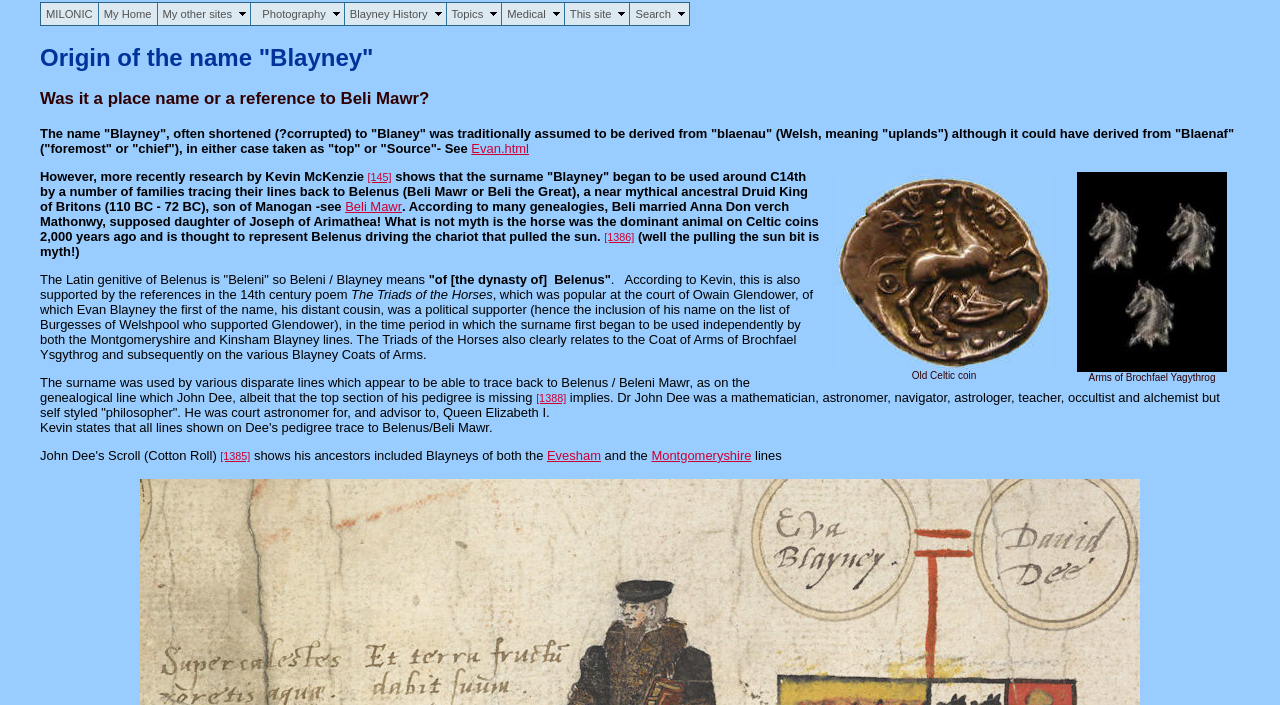Illustrate the webpage with a detailed description.

The webpage is about the origin of the name "Blayney". At the top, there is a navigation menu with links to various sections, including "MILONIC", "My Home", "My other sites", "Photography", "Blayney History", "Topics", "Medical", "This site", and "Search". Each link is accompanied by a small image.

Below the navigation menu, there is a heading that reads "Origin of the name 'Blayney'". This is followed by another heading that asks "Was it a place name or a reference to Beli Mawr?".

The main content of the page is a text that discusses the origin of the name "Blayney". The text explains that the name was traditionally assumed to be derived from the Welsh word "blaenau", meaning "uplands", but it could also have derived from "Blaenaf", meaning "foremost" or "chief". The text also mentions that the name "Blayney" began to be used around the 14th century by families tracing their lines back to Belenus, a near mythical ancestral Druid King of Britons.

The text is accompanied by several images, including an old Celtic coin and the Arms of Brochfael Yagythrog. There are also links to other pages, such as "Evan.html" and "Beli Mawr", which provide additional information on the topic.

The page also includes several paragraphs of text that discuss the research of Kevin McKenzie, who found that the surname "Blayney" means "of [the dynasty of] Belenus". The text also mentions the Latin genitive of Belenus, "Beleni", and references a 14th-century poem called "The Triads of the Horses".